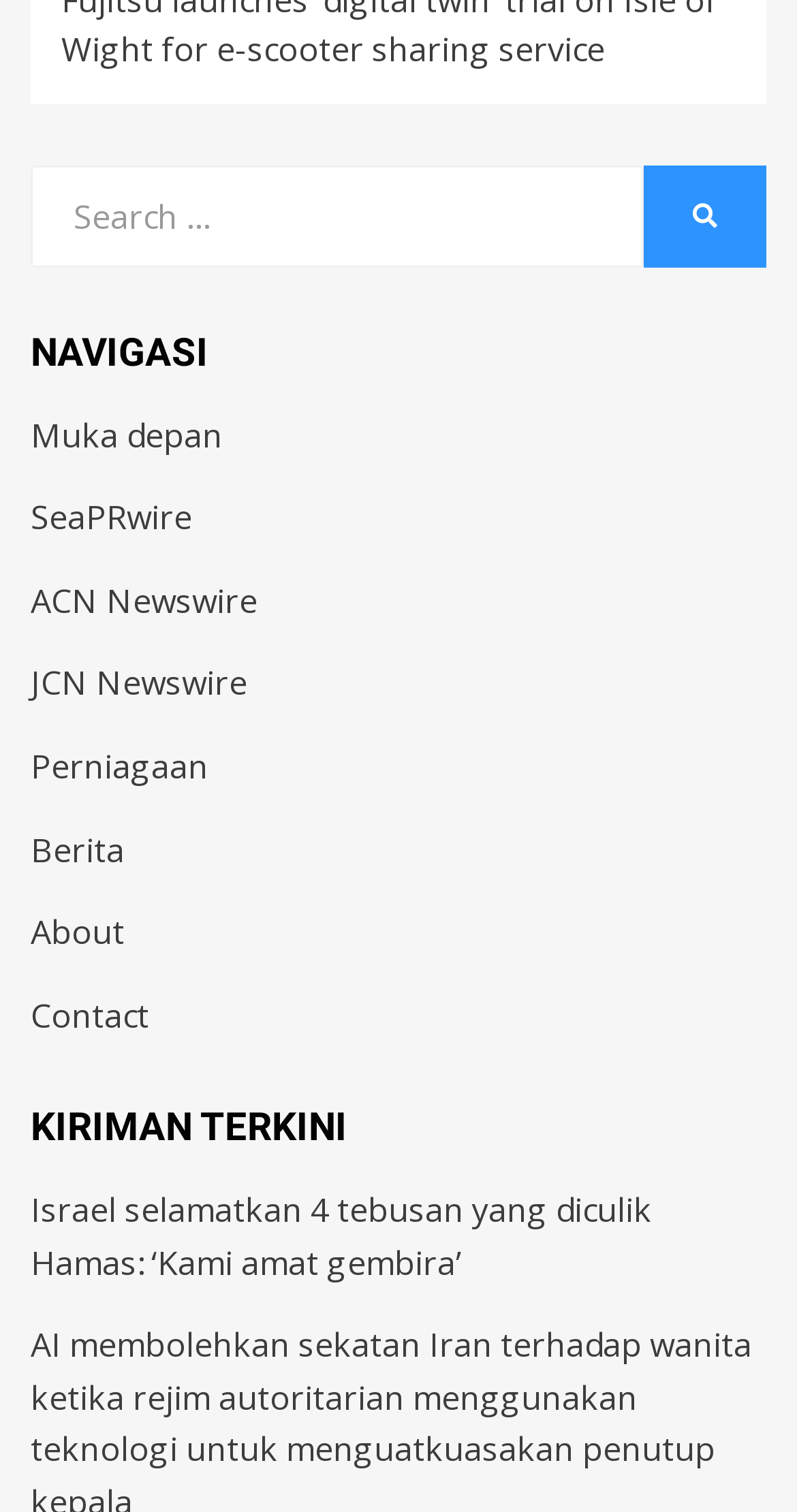How many links are under the 'NAVIGASI' heading?
Analyze the image and deliver a detailed answer to the question.

Under the 'NAVIGASI' heading, there are 8 links listed, including 'Muka depan', 'SeaPRwire', 'ACN Newswire', 'JCN Newswire', 'Perniagaan', 'Berita', 'About', and 'Contact'.